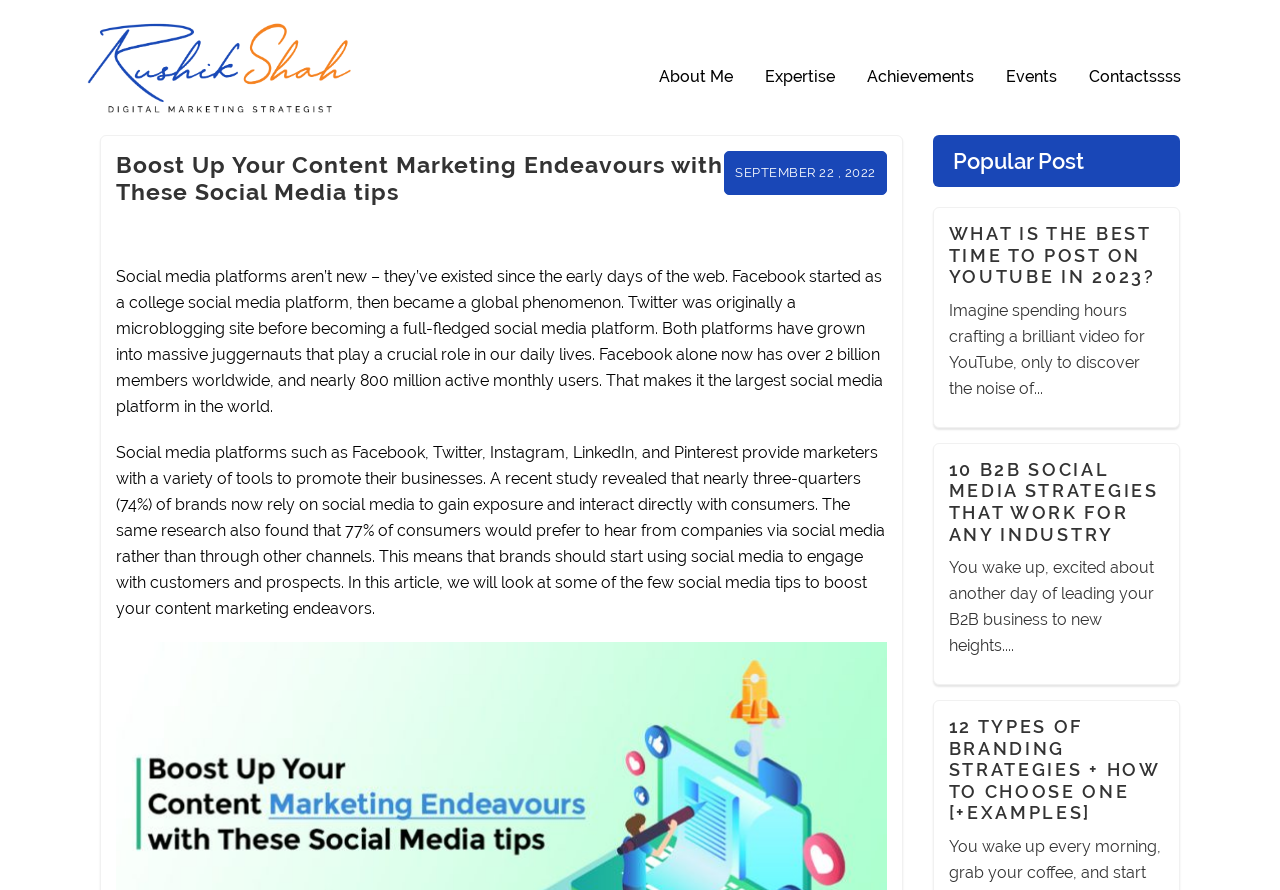From the image, can you give a detailed response to the question below:
What is the author's name?

The author's name is mentioned in the link element with the text 'Rushik Shah' and an accompanying image, which suggests that it is the author's profile picture or avatar.